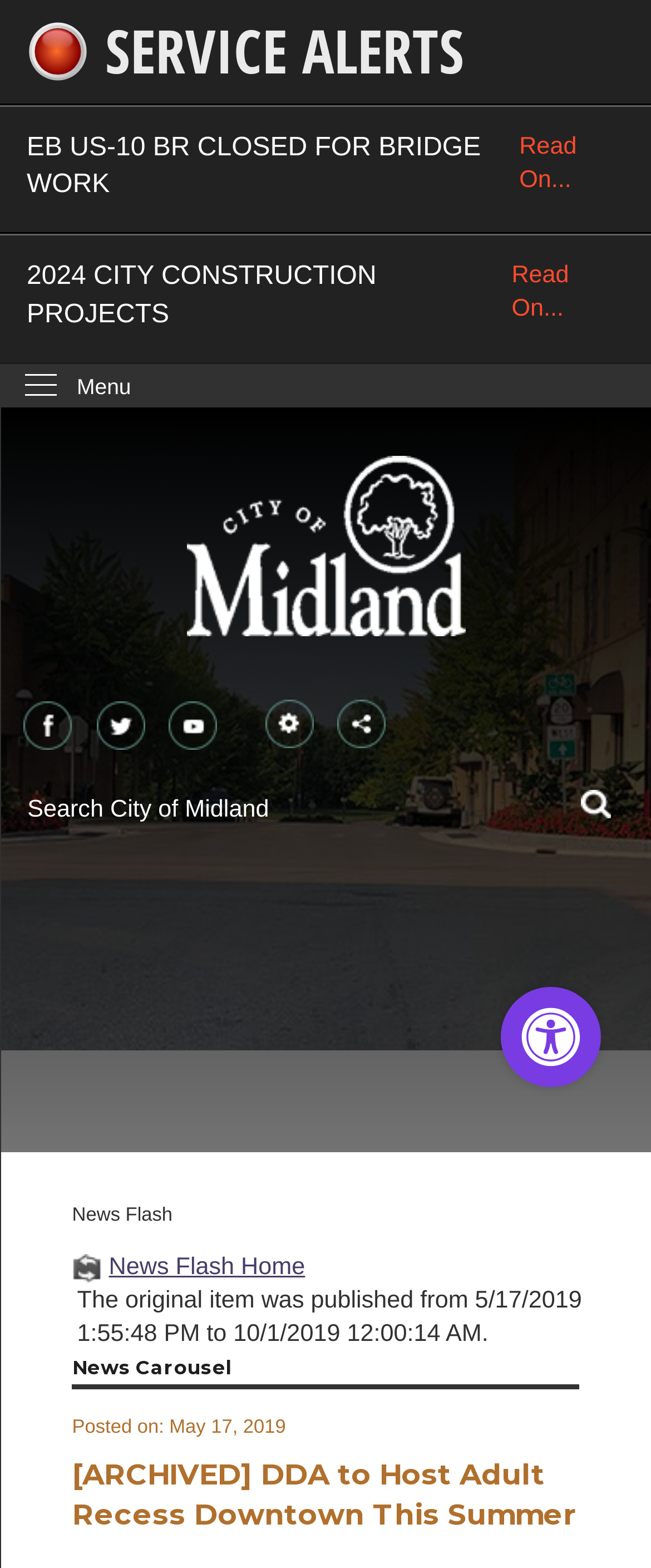How many social media links are available?
Look at the screenshot and provide an in-depth answer.

I counted the number of social media links by looking at the icons and their corresponding text. I found Facebook, Twitter, and Youtube links, which makes a total of 3 social media links.